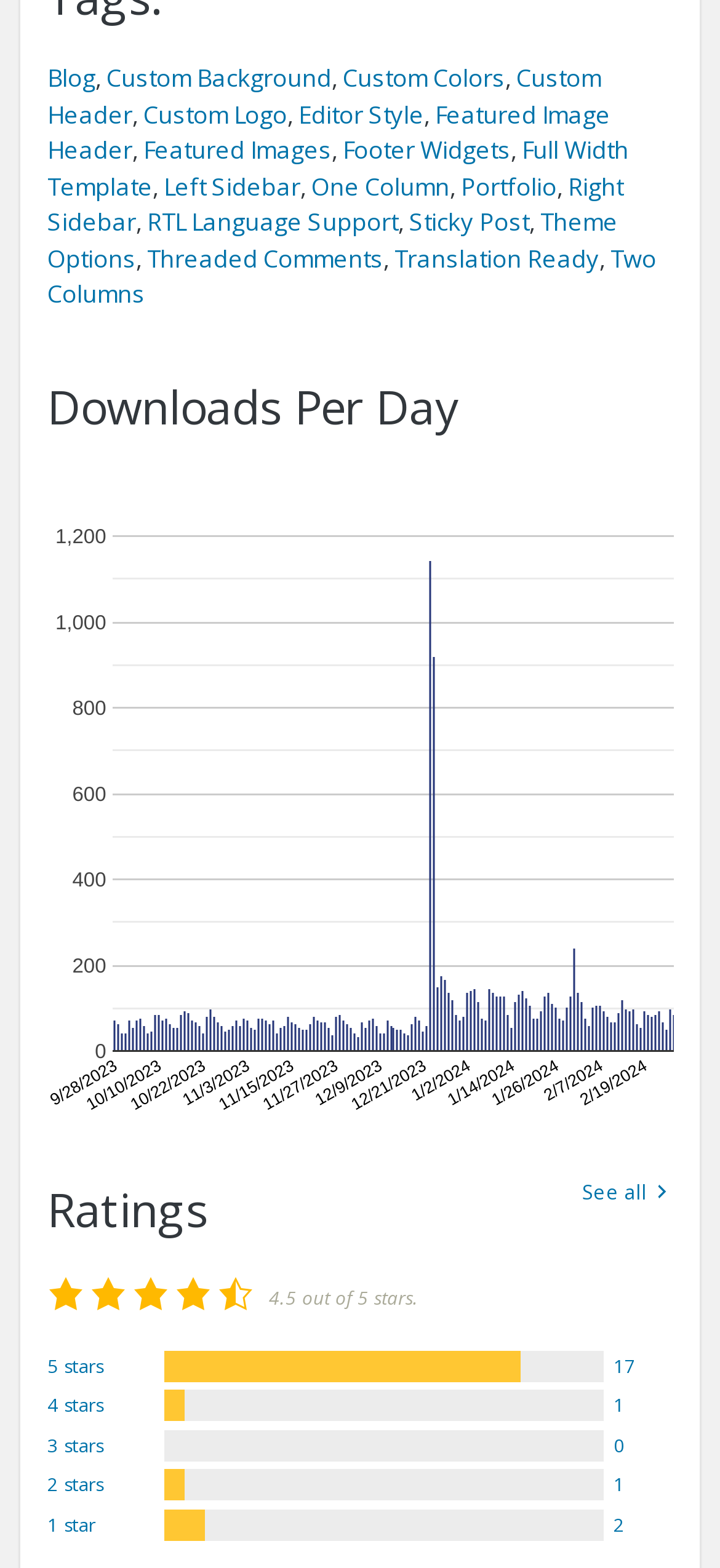Answer the question below in one word or phrase:
What is the theme option that allows for a custom logo?

Custom Logo